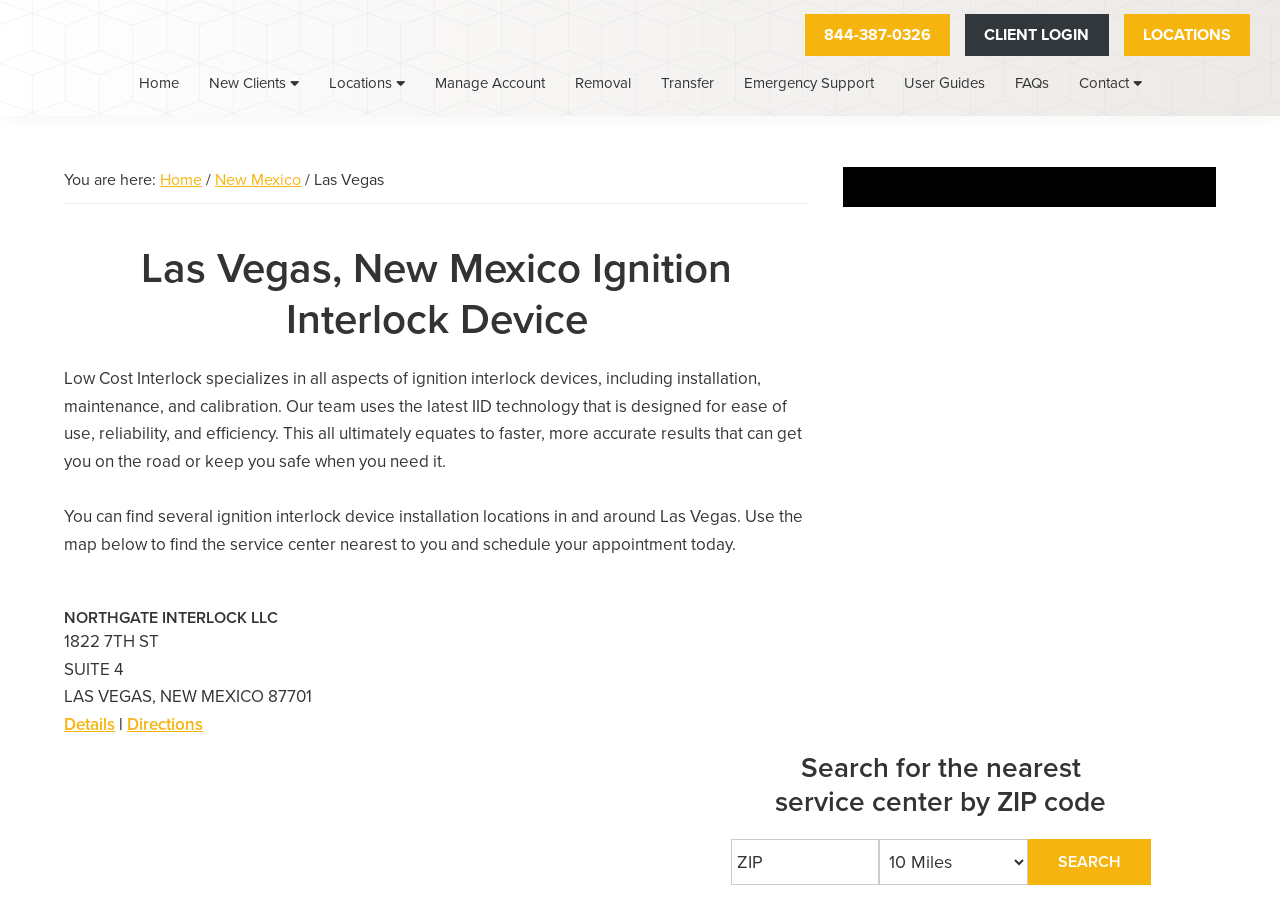Specify the bounding box coordinates (top-left x, top-left y, bottom-right x, bottom-right y) of the UI element in the screenshot that matches this description: 844-387-0326

[0.629, 0.016, 0.742, 0.061]